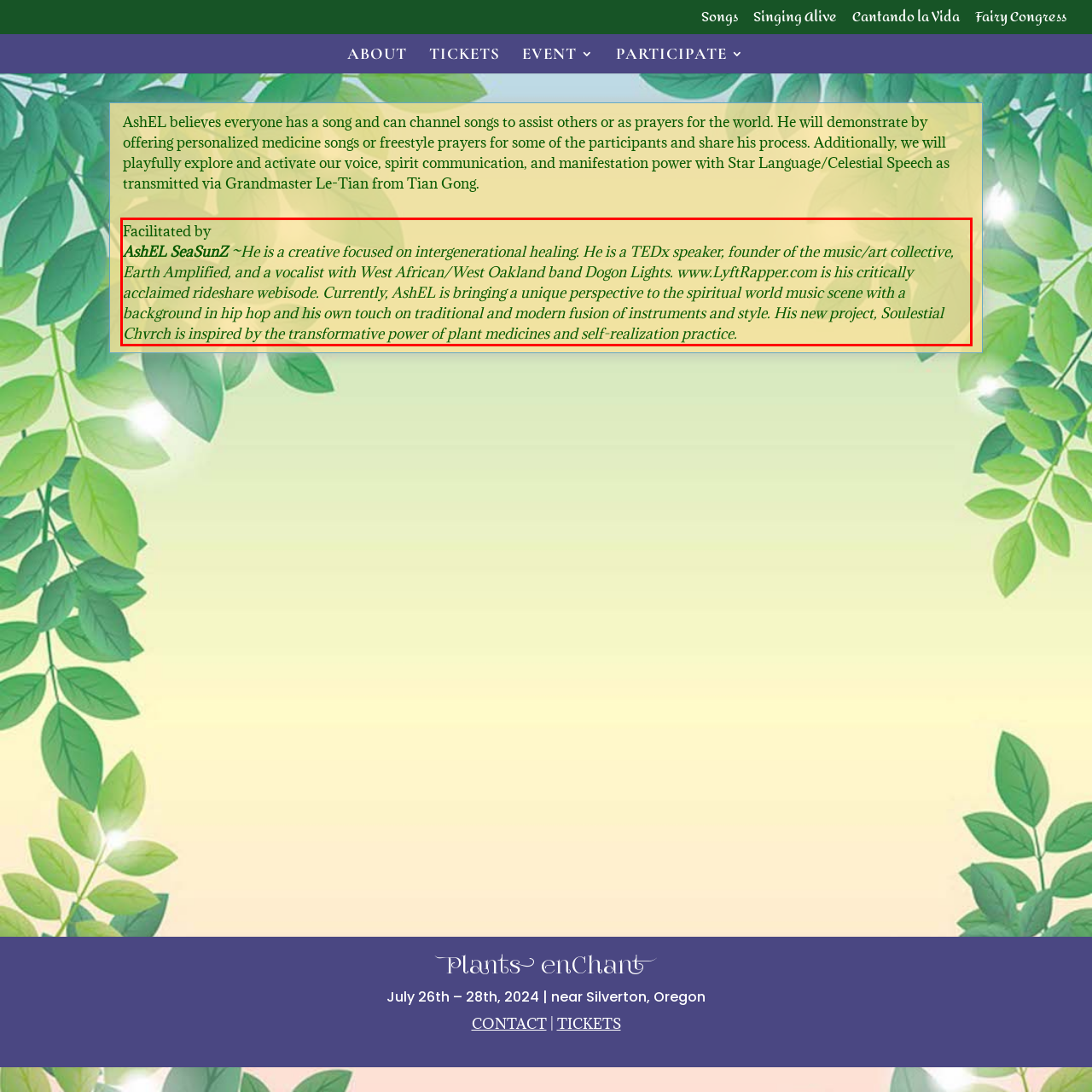Within the screenshot of the webpage, locate the red bounding box and use OCR to identify and provide the text content inside it.

Facilitated by AshEL SeaSunZ ~He is a creative focused on intergenerational healing. He is a TEDx speaker, founder of the music/art collective, Earth Amplified, and a vocalist with West African/West Oakland band Dogon Lights. www.LyftRapper.com is his critically acclaimed rideshare webisode. Currently, AshEL is bringing a unique perspective to the spiritual world music scene with a background in hip hop and his own touch on traditional and modern fusion of instruments and style. His new project, Soulestial Chvrch is inspired by the transformative power of plant medicines and self-realization practice.